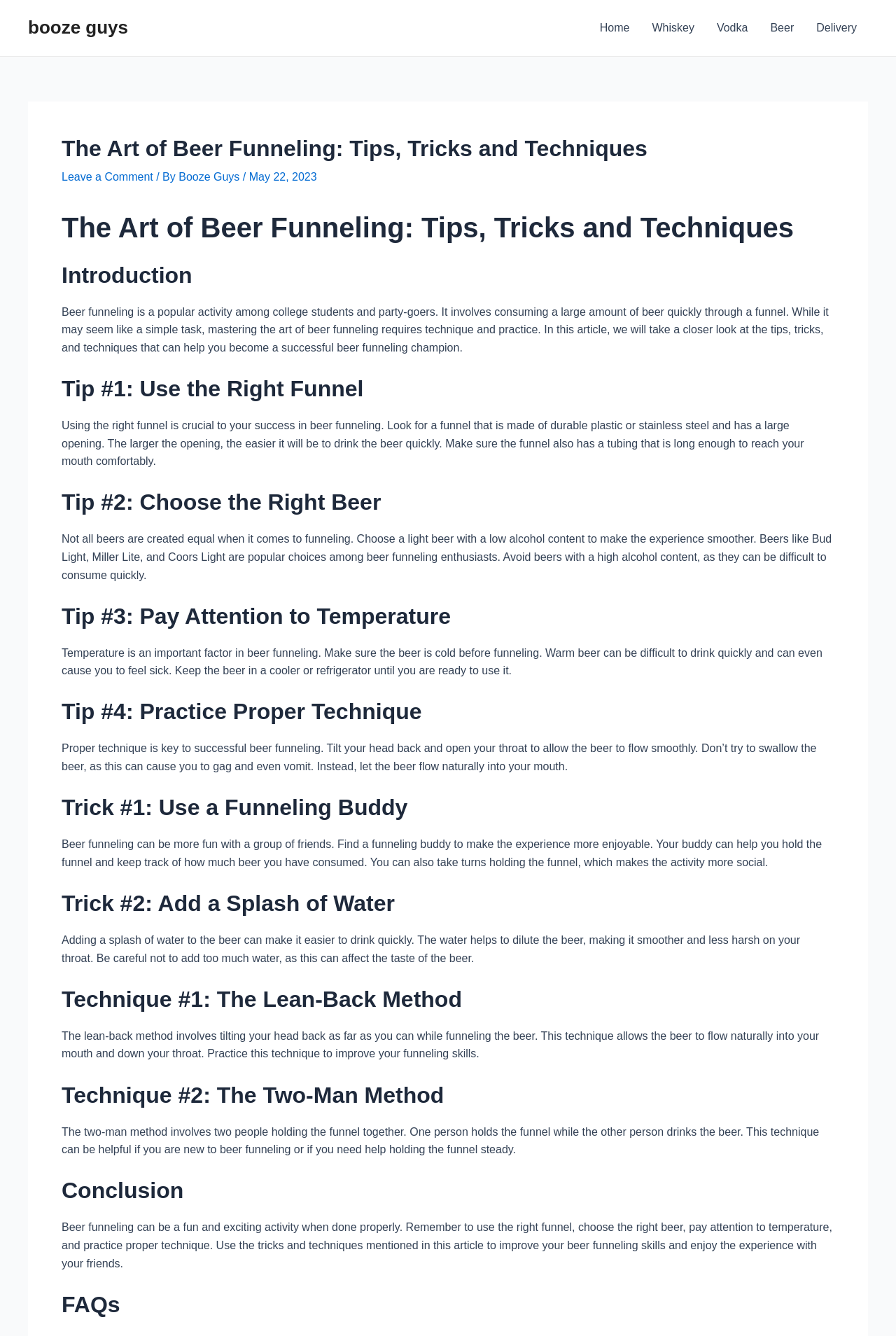Given the element description Booze Guys, identify the bounding box coordinates for the UI element on the webpage screenshot. The format should be (top-left x, top-left y, bottom-right x, bottom-right y), with values between 0 and 1.

[0.199, 0.128, 0.271, 0.137]